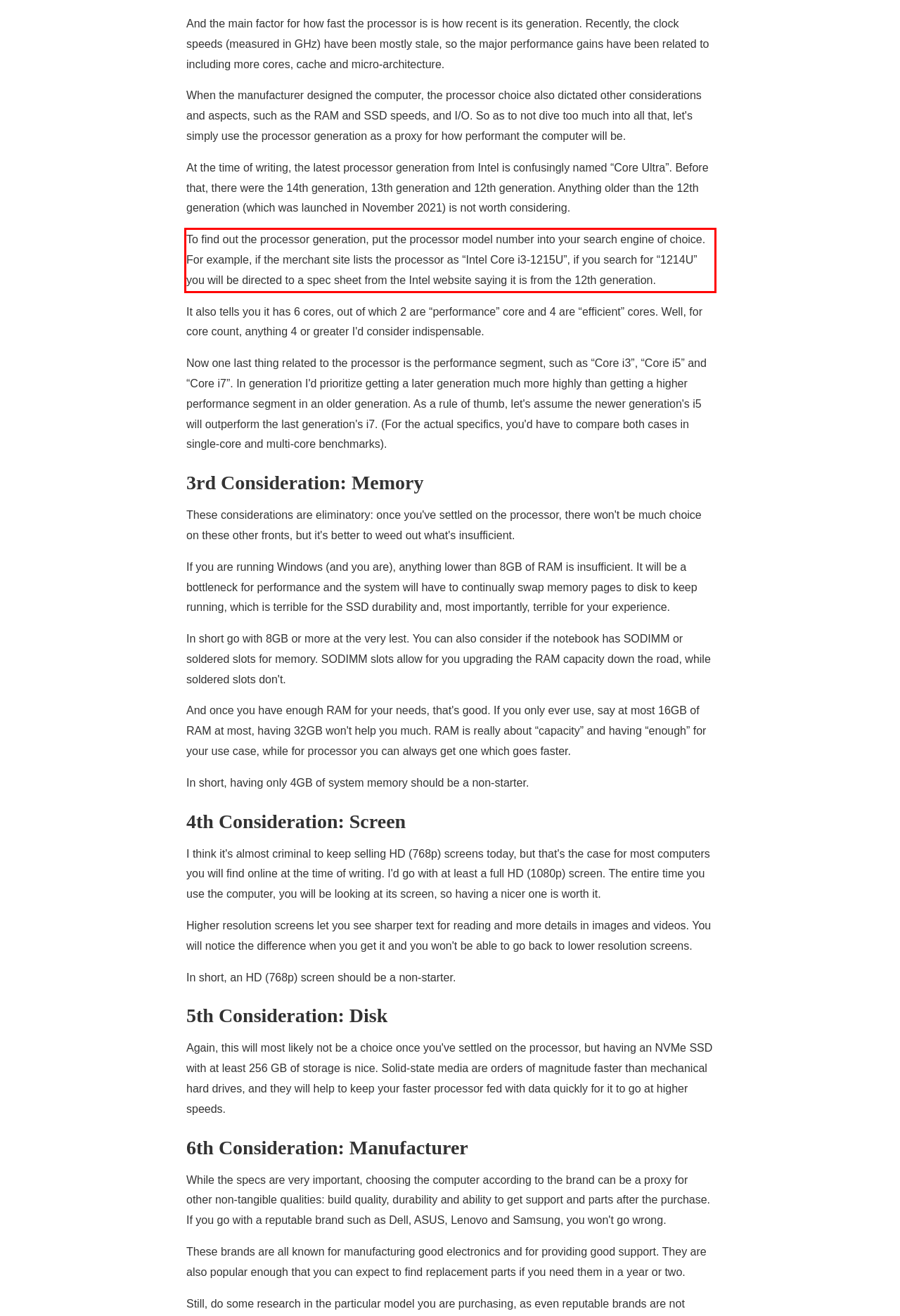From the provided screenshot, extract the text content that is enclosed within the red bounding box.

To find out the processor generation, put the processor model number into your search engine of choice. For example, if the merchant site lists the processor as “Intel Core i3-1215U”, if you search for “1214U” you will be directed to a spec sheet from the Intel website saying it is from the 12th generation.